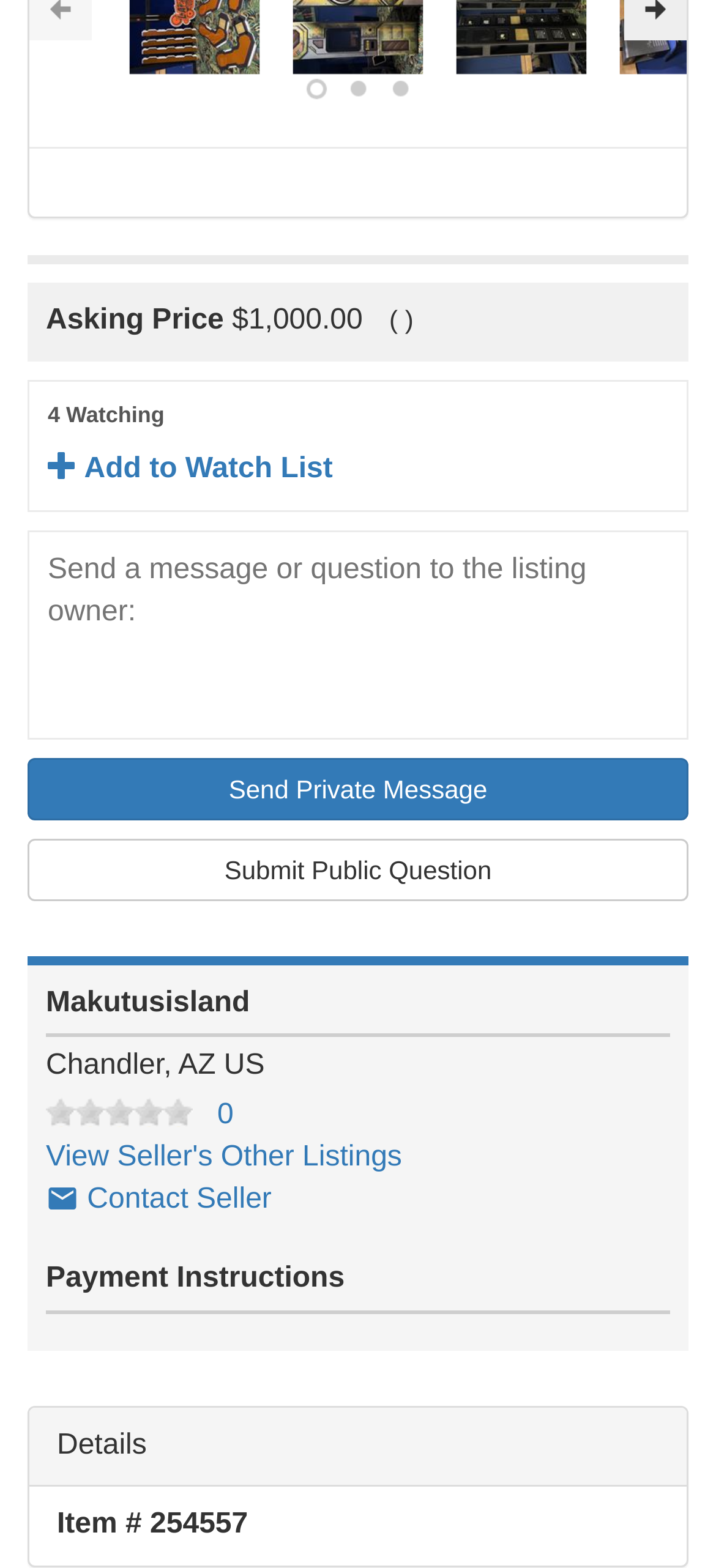Please find the bounding box coordinates of the clickable region needed to complete the following instruction: "Click on the 'View Seller's Other Listings' link". The bounding box coordinates must consist of four float numbers between 0 and 1, i.e., [left, top, right, bottom].

[0.064, 0.728, 0.561, 0.748]